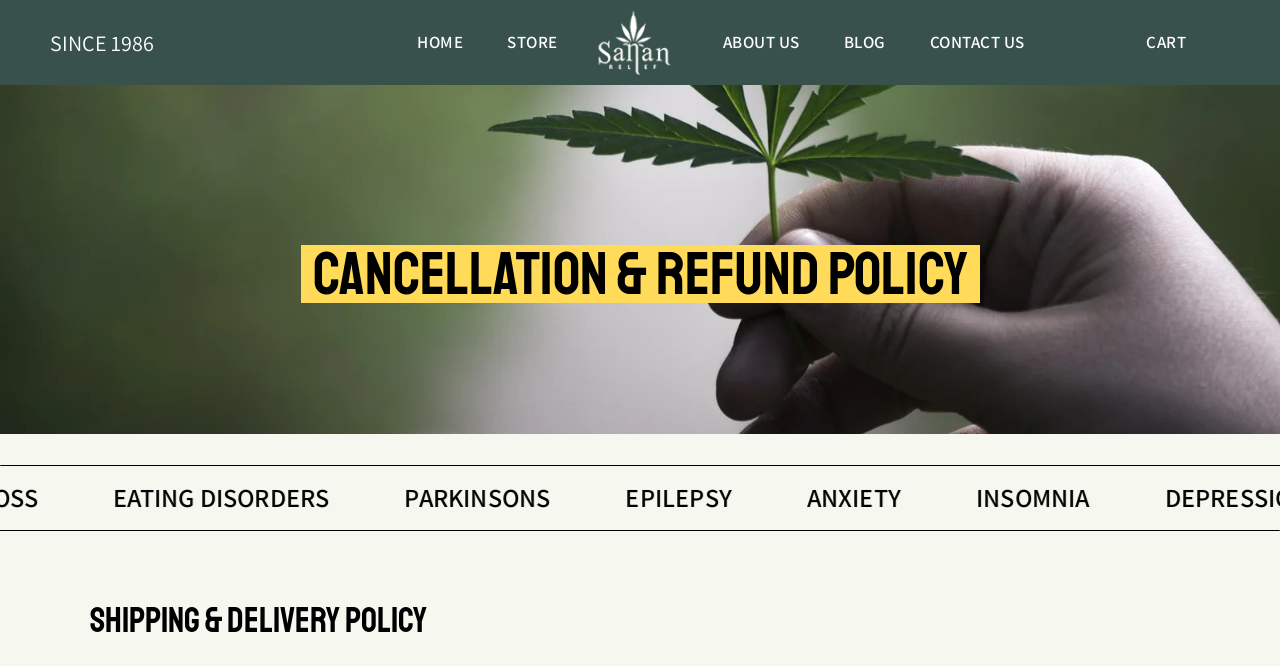Analyze and describe the webpage in a detailed narrative.

The webpage is about Sanan Relief, an online store offering hemp-based ayurvedic medicines. At the top left, there is a static text "SINCE 1986" indicating the company's establishment year. Below it, there is a divided left menu with two links, "HOME" and "STORE", which are positioned side by side. 

To the right of the left menu, there is a logo of Sanan Relief, which is an image with a link to the main page. Next to the logo, there is a divided right menu with three links, "ABOUT US", "BLOG", and "CONTACT US", which are also positioned side by side. 

At the top right, there is a heading "CART" indicating the shopping cart section. Below the top menu, there is a heading "Cancellation & Refund Policy" that spans the entire width of the page. 

Further down, there are five static texts, "PARKINSONS", "EPILEPSY", "ANXIETY", "INSOMNIA", and "DEPRESSION", which are positioned horizontally and seem to be related to the health conditions that Sanan Relief's products may help with. 

At the bottom of the page, there is a heading "SHIPPING & DELIVERY POLICY" that takes up most of the page width. The webpage also mentions that Sanan Relief offers pan-India delivery within 48 hours, with orders arriving in 2-7 business days, and promotes its high-quality hemp-based ayurvedic medicines.